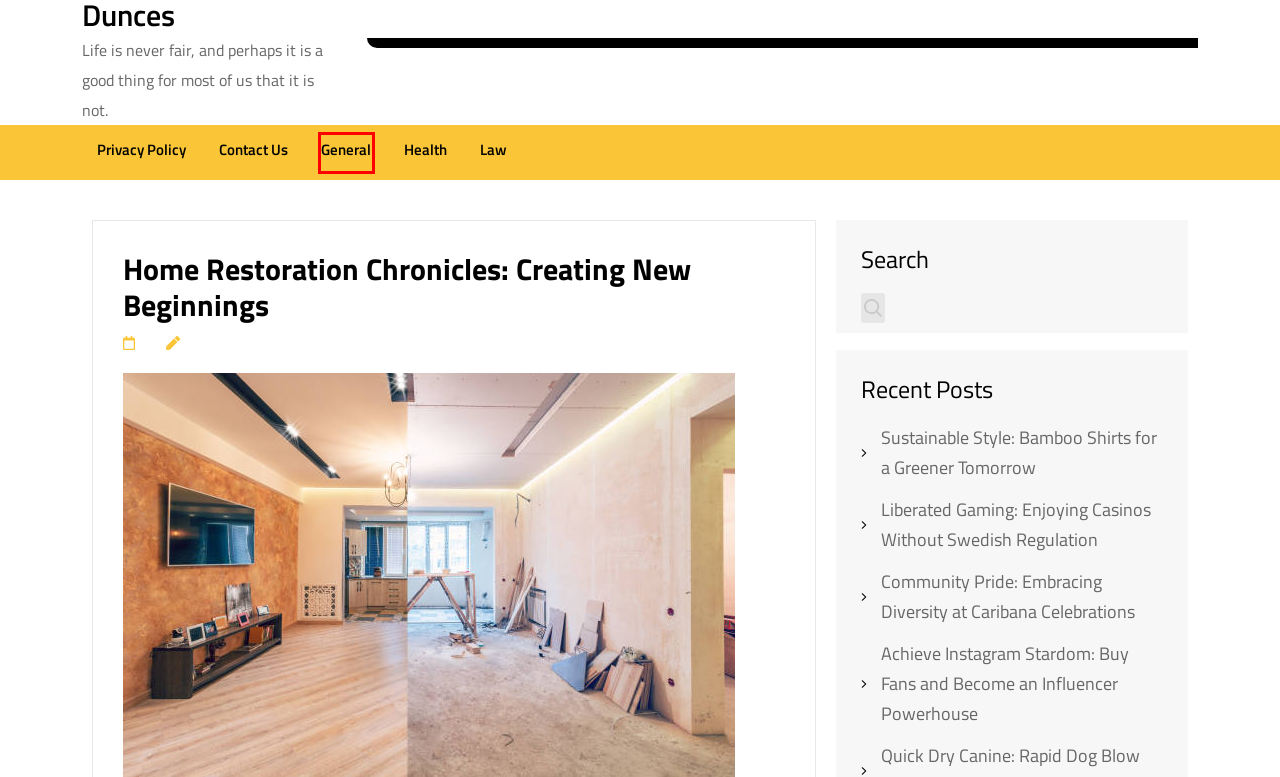You have a screenshot of a webpage with a red bounding box around an element. Choose the best matching webpage description that would appear after clicking the highlighted element. Here are the candidates:
A. Sustainable Style: Bamboo Shirts for a Greener Tomorrow – Dunces
B. Privacy Policy – Dunces
C. Achieve Instagram Stardom: Buy Fans and Become an Influencer Powerhouse – Dunces
D. General – Dunces
E. Liberated Gaming: Enjoying Casinos Without Swedish Regulation – Dunces
F. Law – Dunces
G. Contact Us – Dunces
H. Community Pride: Embracing Diversity at Caribana Celebrations – Dunces

D